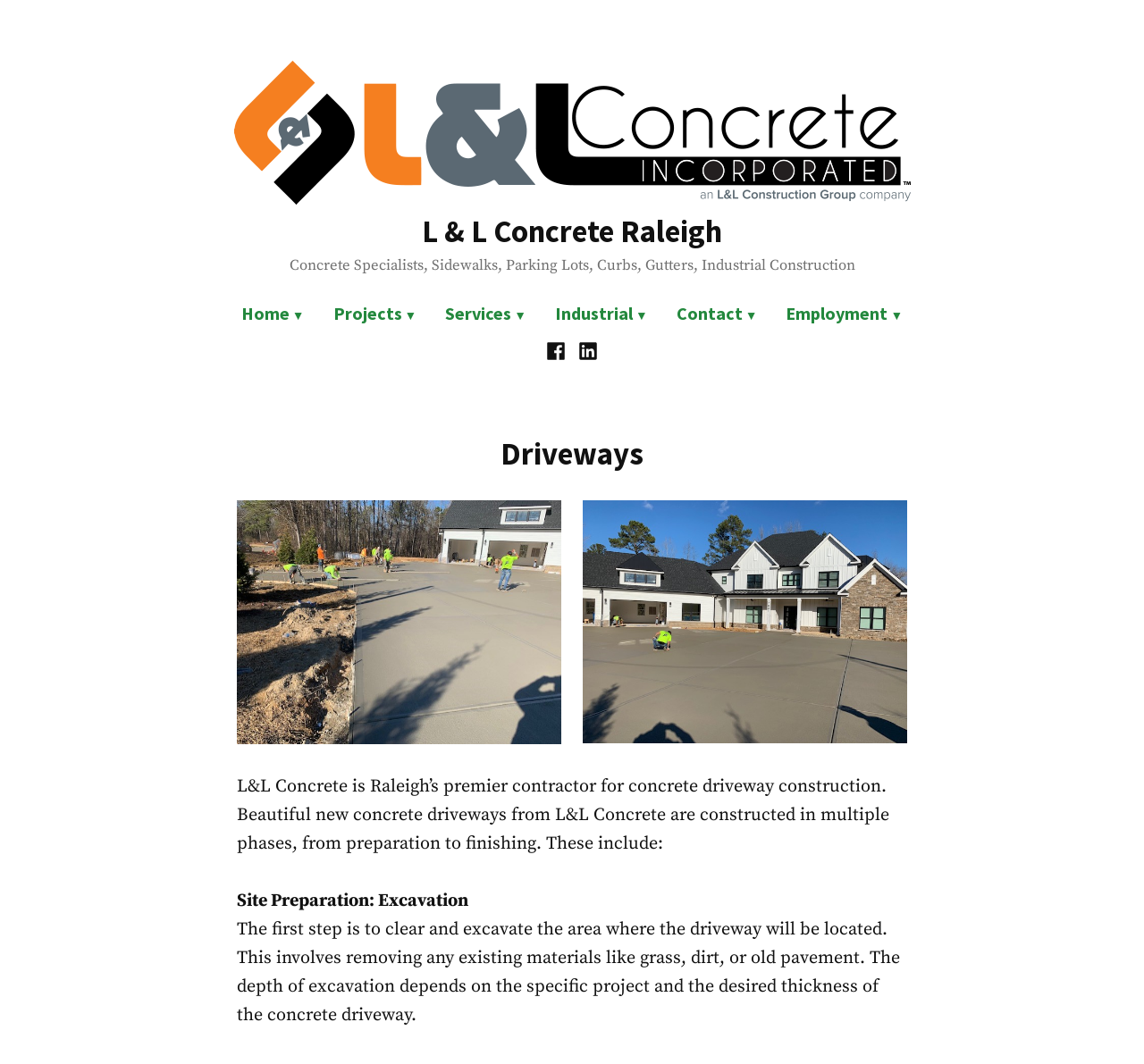How many images are on the webpage?
Please interpret the details in the image and answer the question thoroughly.

I counted the number of image elements on the webpage and found three images: one with the description 'L & L Concrete Raleigh', one with the description 'A new concrete driveway under construction by L&L Concrete.', and one with the description 'A beautiful new concrete driveway under construction at a luxury home near Raleigh, NC.'.